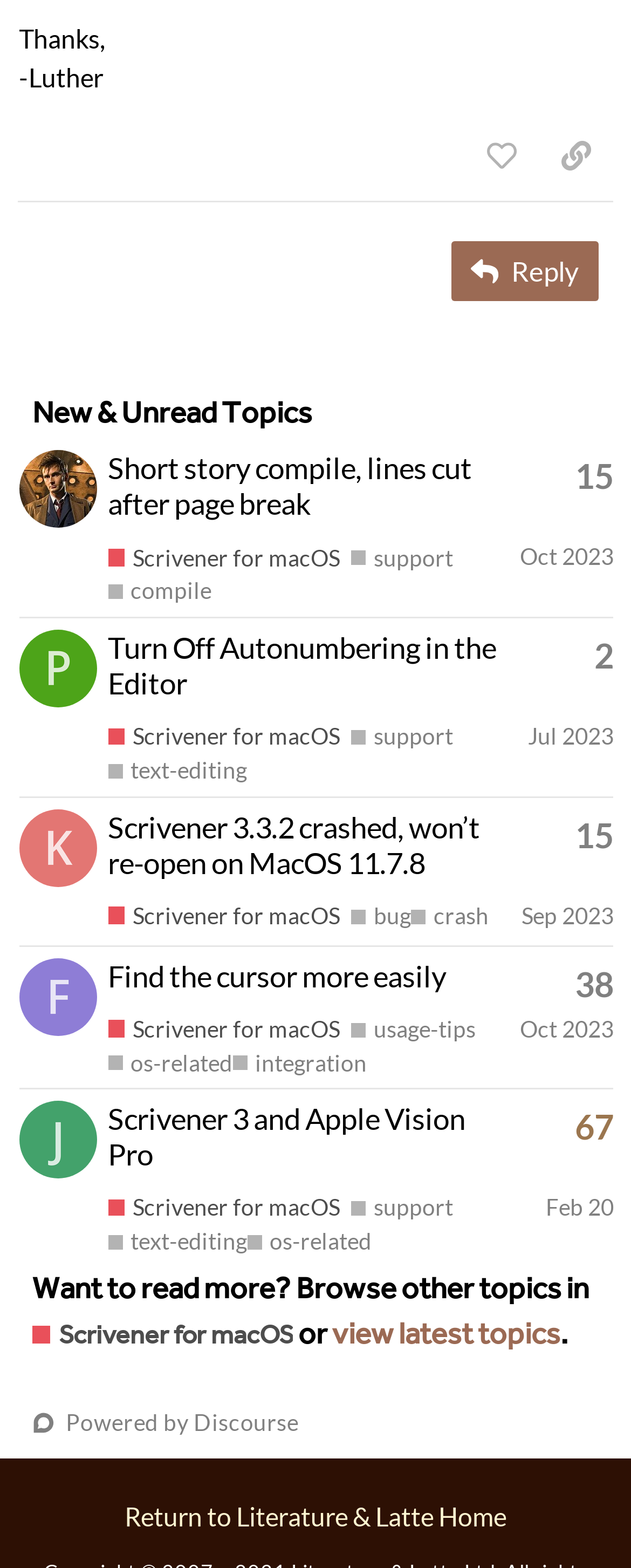Please identify the bounding box coordinates of the area I need to click to accomplish the following instruction: "View profile of rwross".

[0.03, 0.3, 0.153, 0.319]